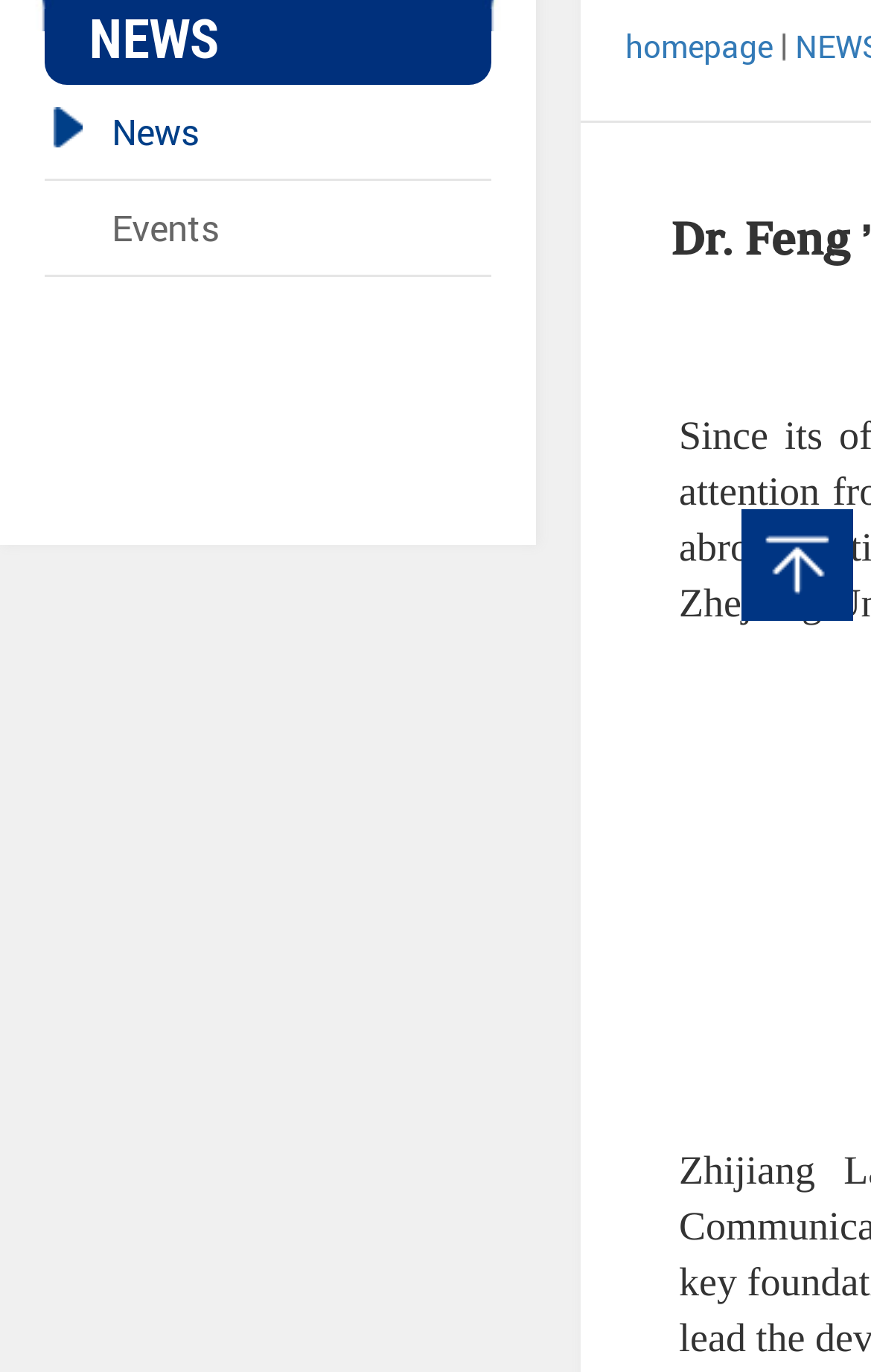Please determine the bounding box of the UI element that matches this description: News. The coordinates should be given as (top-left x, top-left y, bottom-right x, bottom-right y), with all values between 0 and 1.

[0.051, 0.062, 0.564, 0.131]